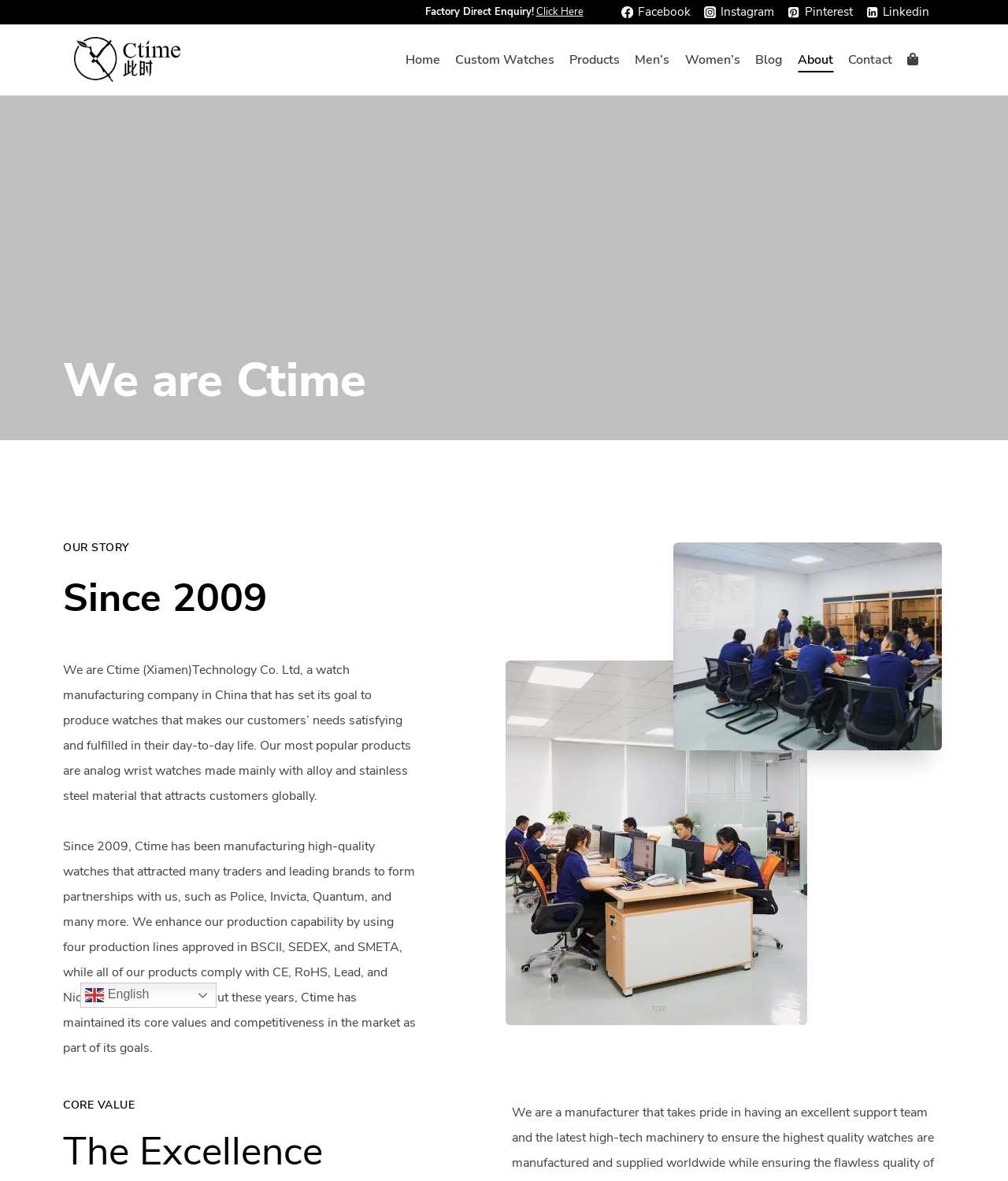Construct a thorough caption encompassing all aspects of the webpage.

The webpage is about Ctimewatch, a wholesale watch manufacturer in China that provides custom designer watches for men and women since 2009. 

At the top of the page, there is a prominent call-to-action "Factory Direct Enquiry!" with a "Click Here" link next to it. Below this, there are social media links to Facebook, Instagram, Pinterest, and Linkedin, each accompanied by its respective icon. 

On the top left, there is a logo of Ctimewatch with a link to the homepage. Next to it, there is a primary navigation menu with links to various sections of the website, including Home, Custom Watches, Products, Men's and Women's watches, Blog, About, and Contact. 

The main content of the page is divided into sections. The first section has a heading "We are Ctime" and describes the company's goal of producing watches that satisfy customers' needs. Below this, there is a section with a heading "OUR STORY" and a subheading "Since 2009", which provides more information about the company's history and its manufacturing capabilities. 

Further down, there is a section with a heading "CORE VALUE" and a subheading "The Excellence", but the content of this section is not specified. 

At the bottom right of the page, there is a language selection link "en English" with a flag icon.